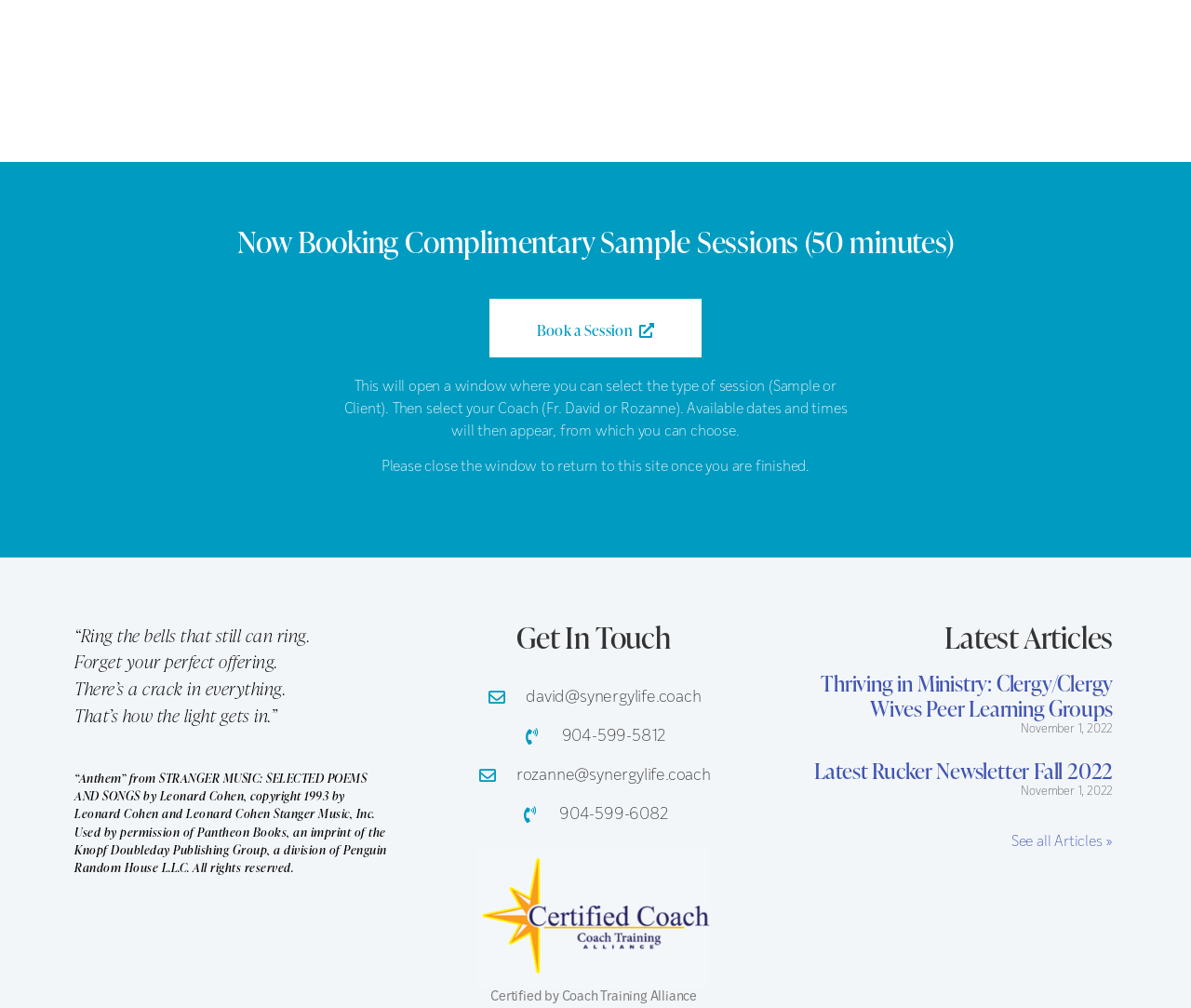How many articles are displayed on the webpage?
Answer the question with a single word or phrase, referring to the image.

2